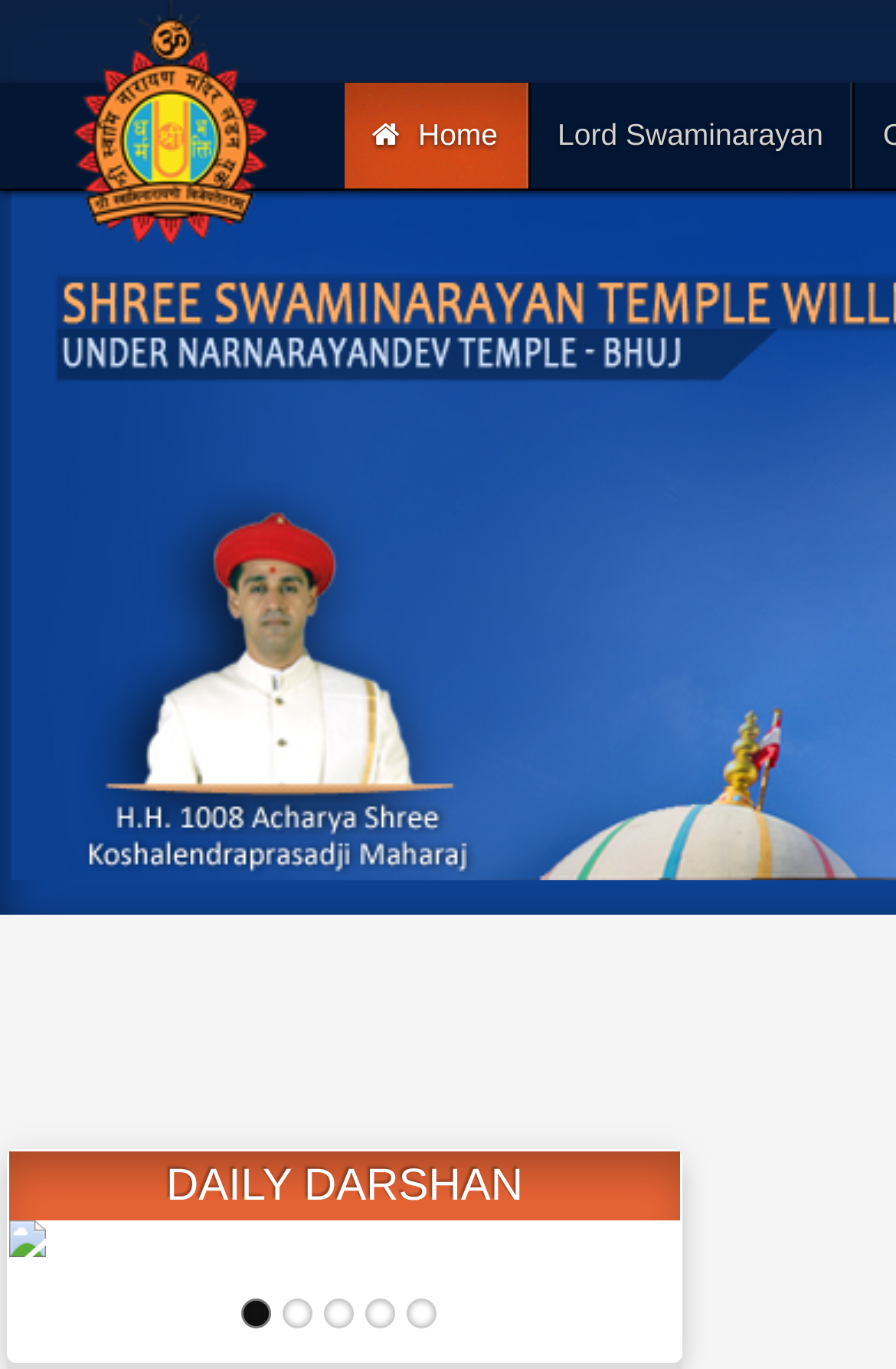What is the heading above the image?
Provide a comprehensive and detailed answer to the question.

The image has bounding box coordinates [0.01, 0.892, 0.759, 0.919], and the heading 'DAILY DARSHAN' has bounding box coordinates [0.01, 0.841, 0.759, 0.892], which indicates the heading is positioned above the image.